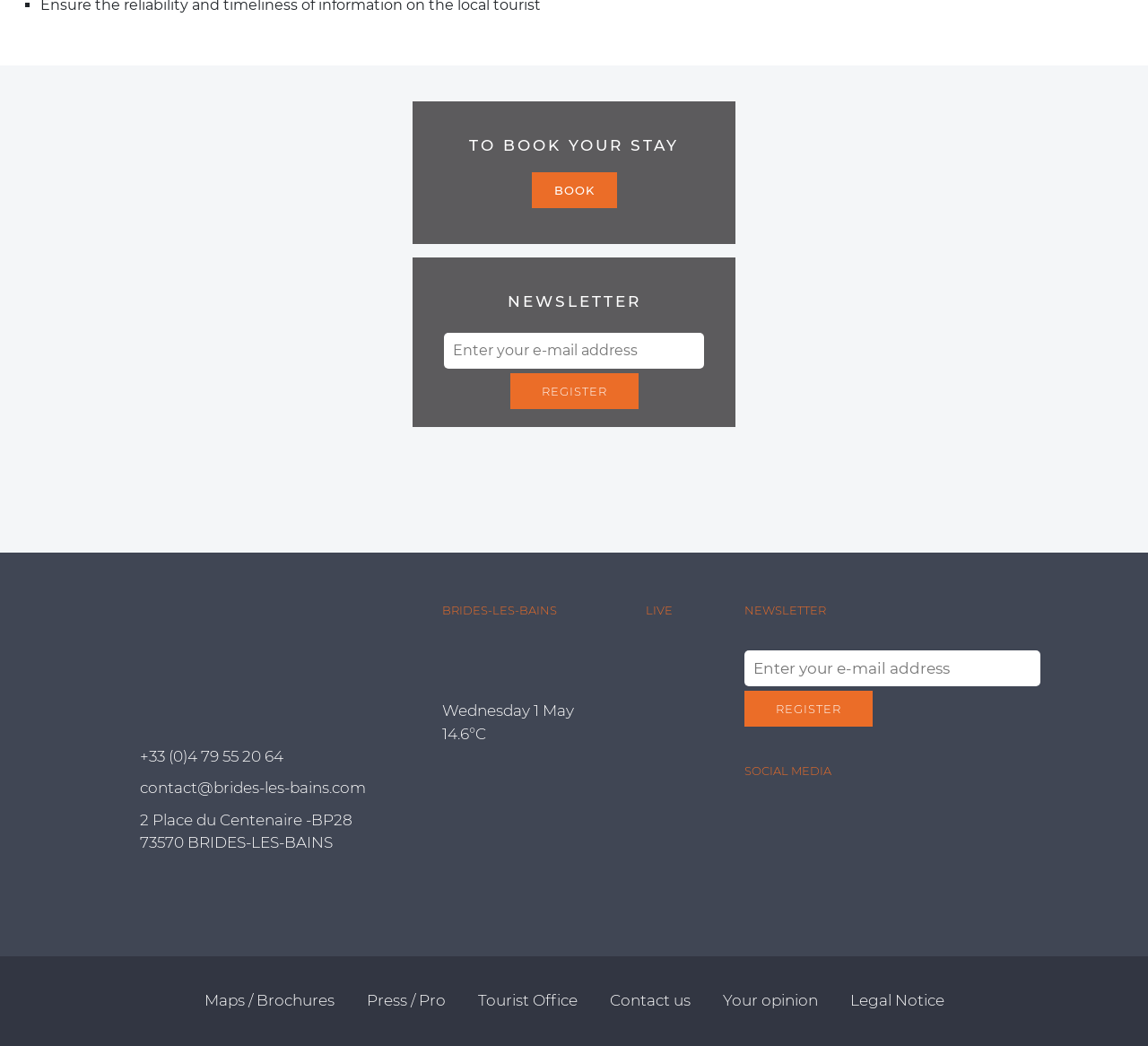Can you find the bounding box coordinates of the area I should click to execute the following instruction: "Call the hotel"?

[0.098, 0.712, 0.318, 0.734]